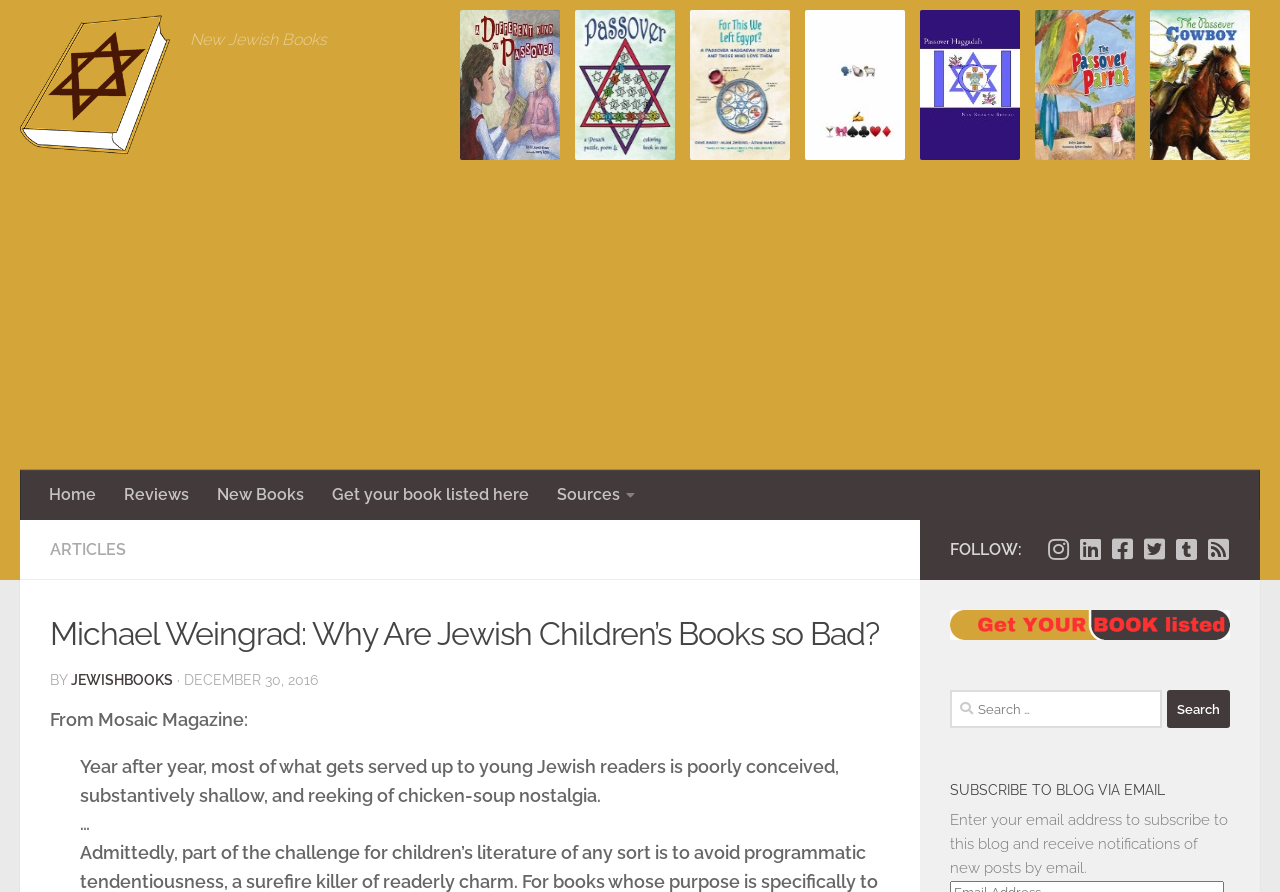Please predict the bounding box coordinates (top-left x, top-left y, bottom-right x, bottom-right y) for the UI element in the screenshot that fits the description: Dj Dark – Chill Vibes

None